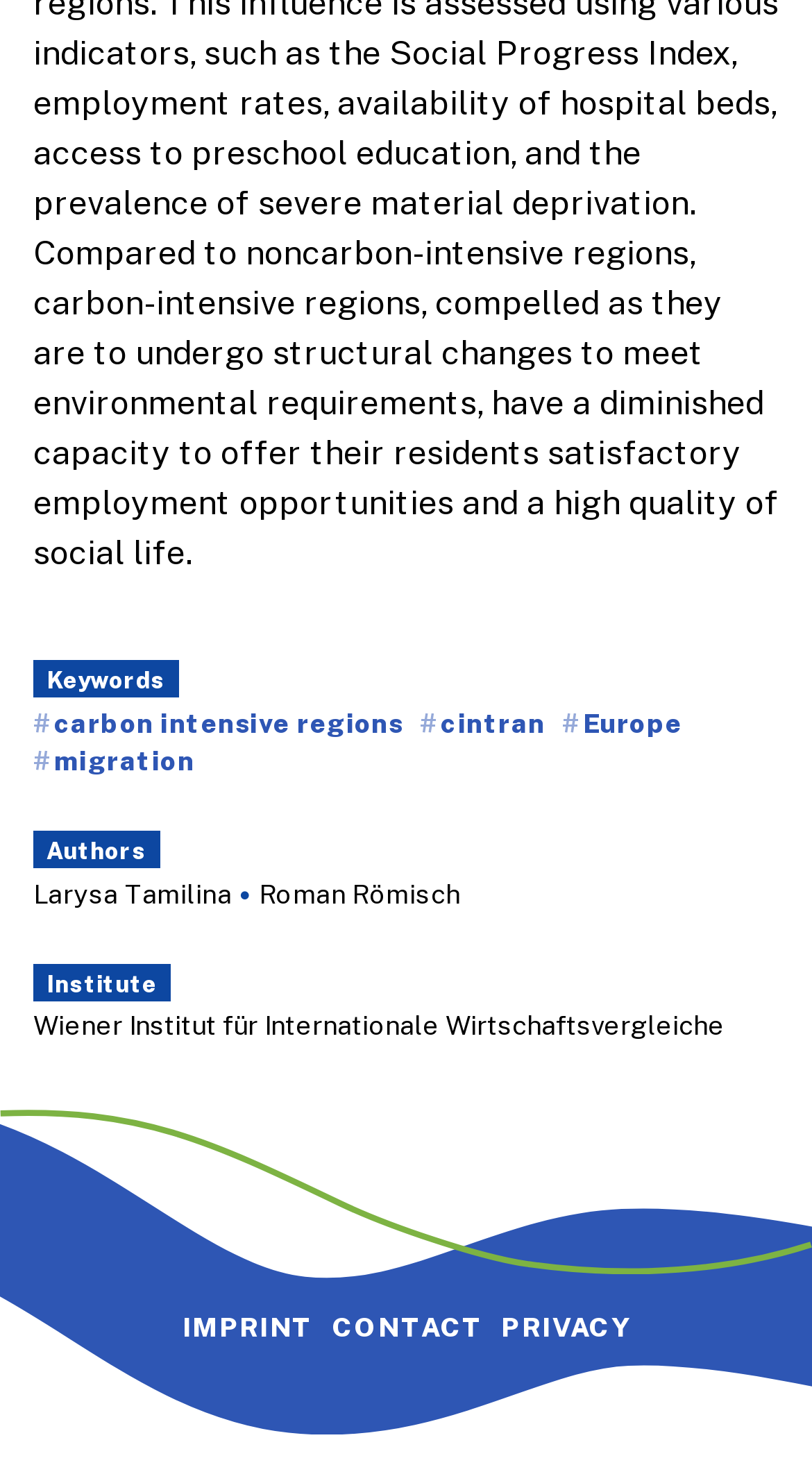Please provide the bounding box coordinates for the UI element as described: "Contact". The coordinates must be four floats between 0 and 1, represented as [left, top, right, bottom].

[0.408, 0.894, 0.597, 0.917]